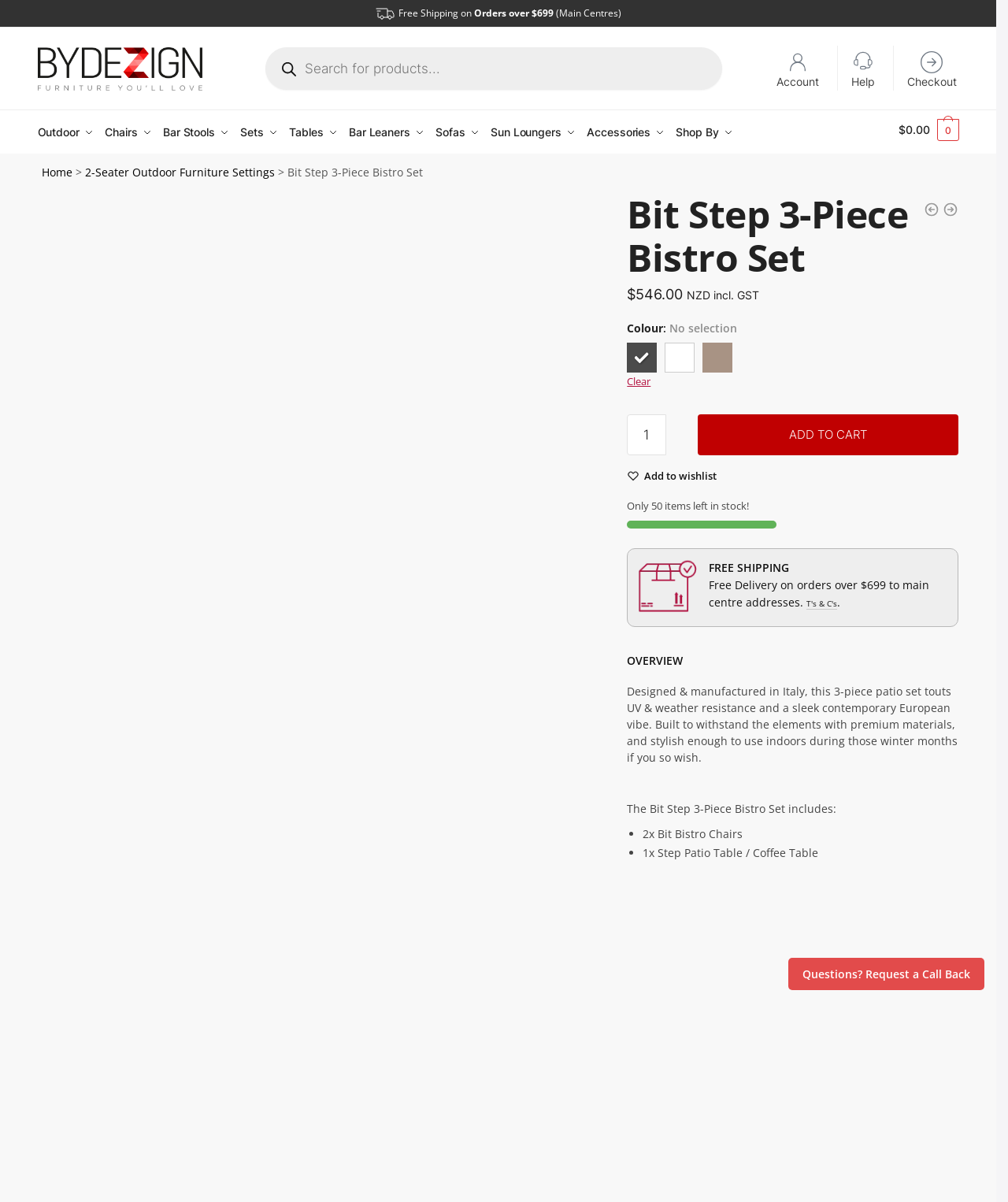Find the bounding box coordinates of the clickable area that will achieve the following instruction: "Watch Cisza trailer".

None